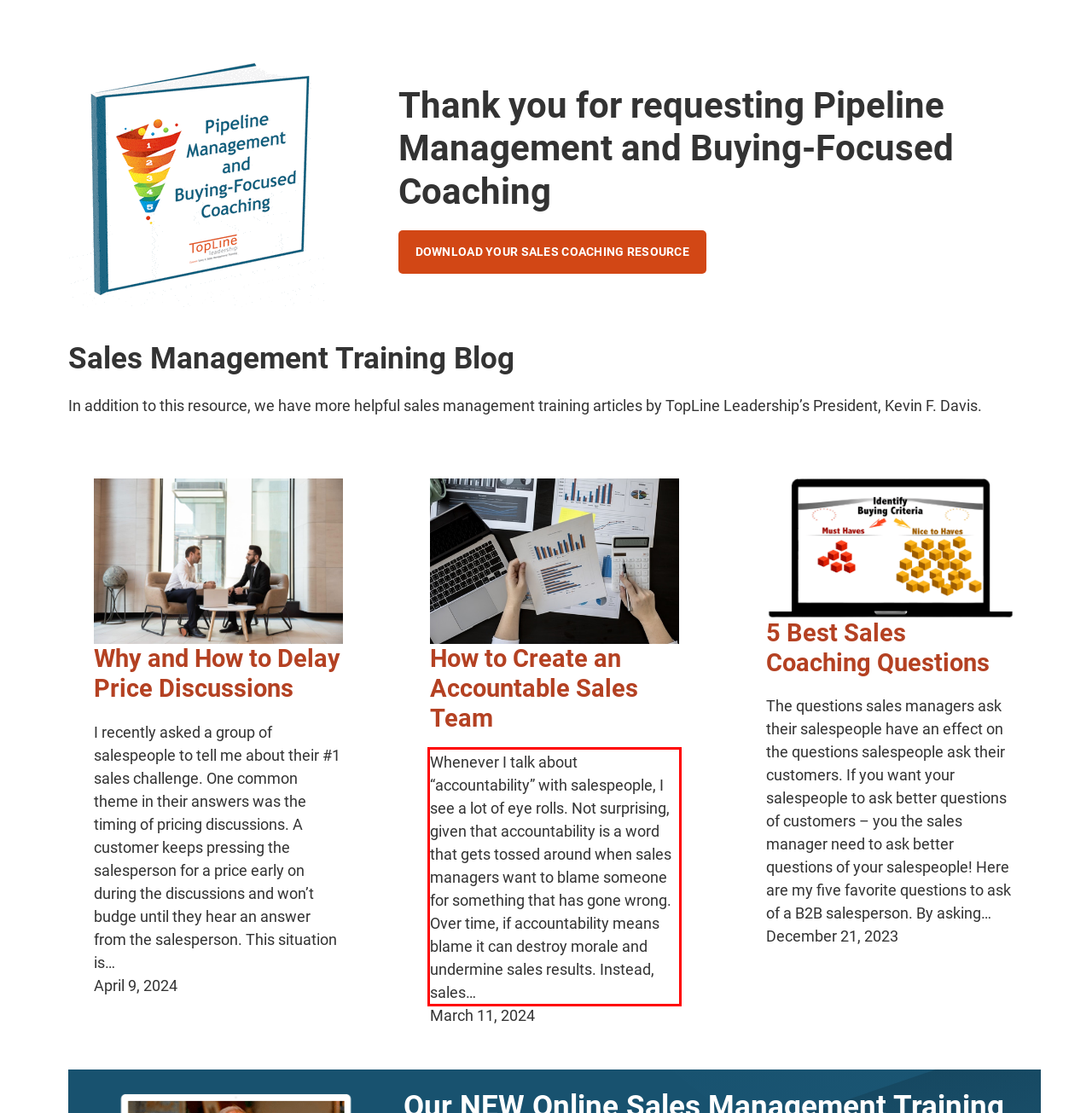Using OCR, extract the text content found within the red bounding box in the given webpage screenshot.

Whenever I talk about “accountability” with salespeople, I see a lot of eye rolls. Not surprising, given that accountability is a word that gets tossed around when sales managers want to blame someone for something that has gone wrong. Over time, if accountability means blame it can destroy morale and undermine sales results. Instead, sales…